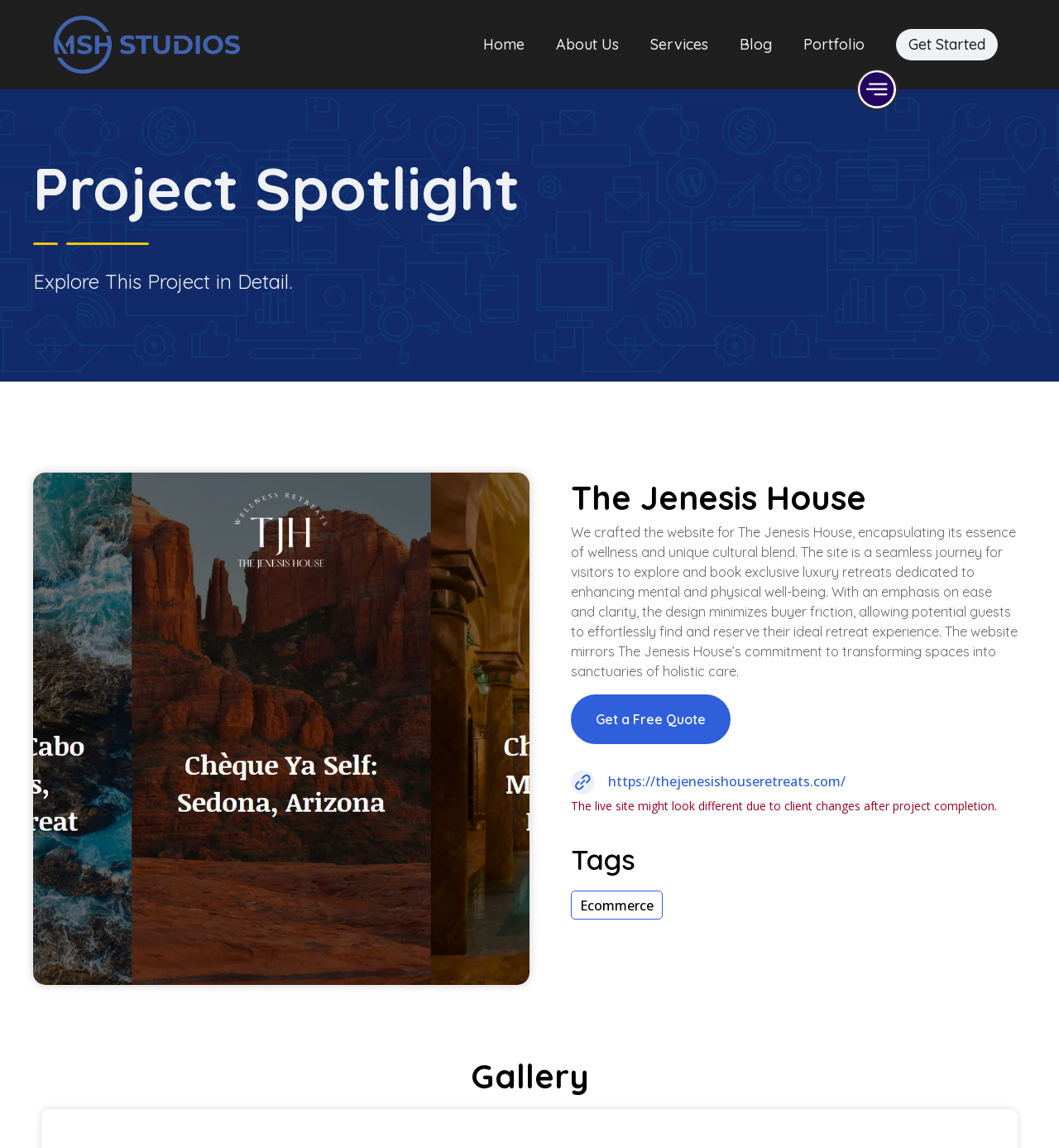Can you show the bounding box coordinates of the region to click on to complete the task described in the instruction: "Get a free quote"?

[0.539, 0.605, 0.69, 0.648]